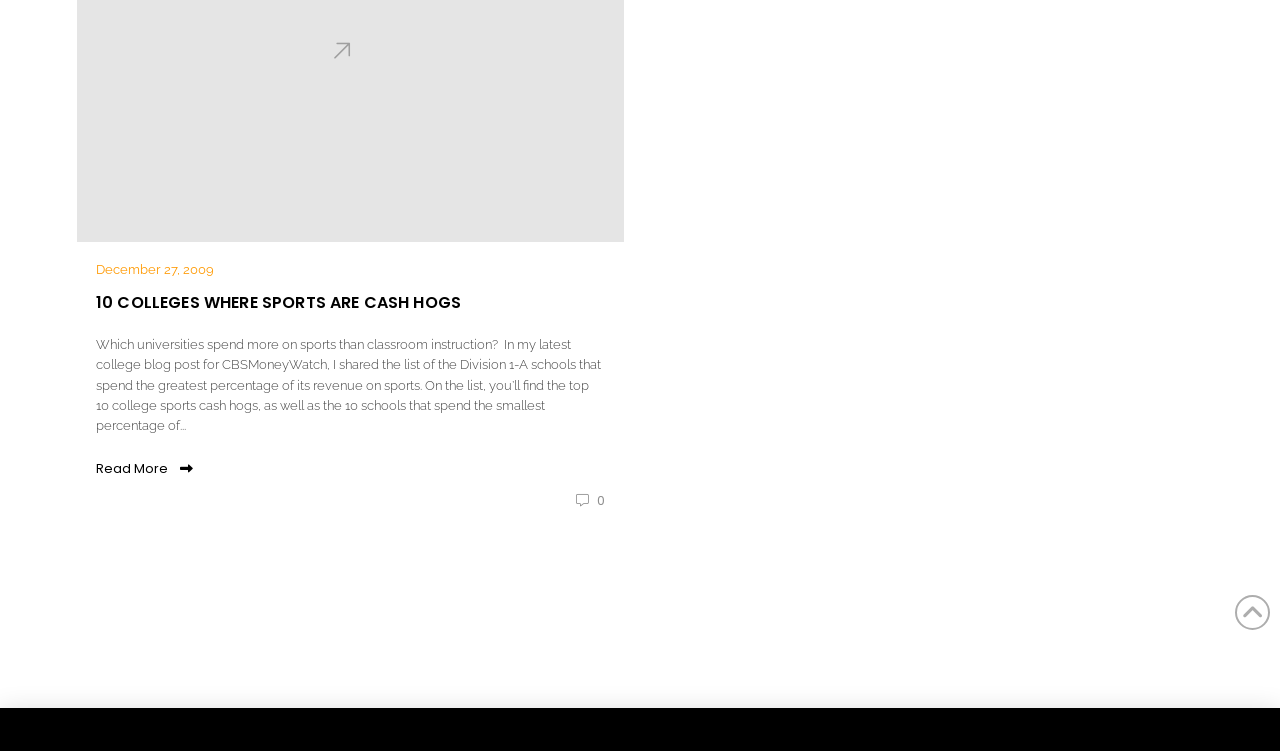Identify and provide the bounding box coordinates of the UI element described: "parent_node: HOME title="Back to Top"". The coordinates should be formatted as [left, top, right, bottom], with each number being a float between 0 and 1.

[0.965, 0.792, 0.992, 0.839]